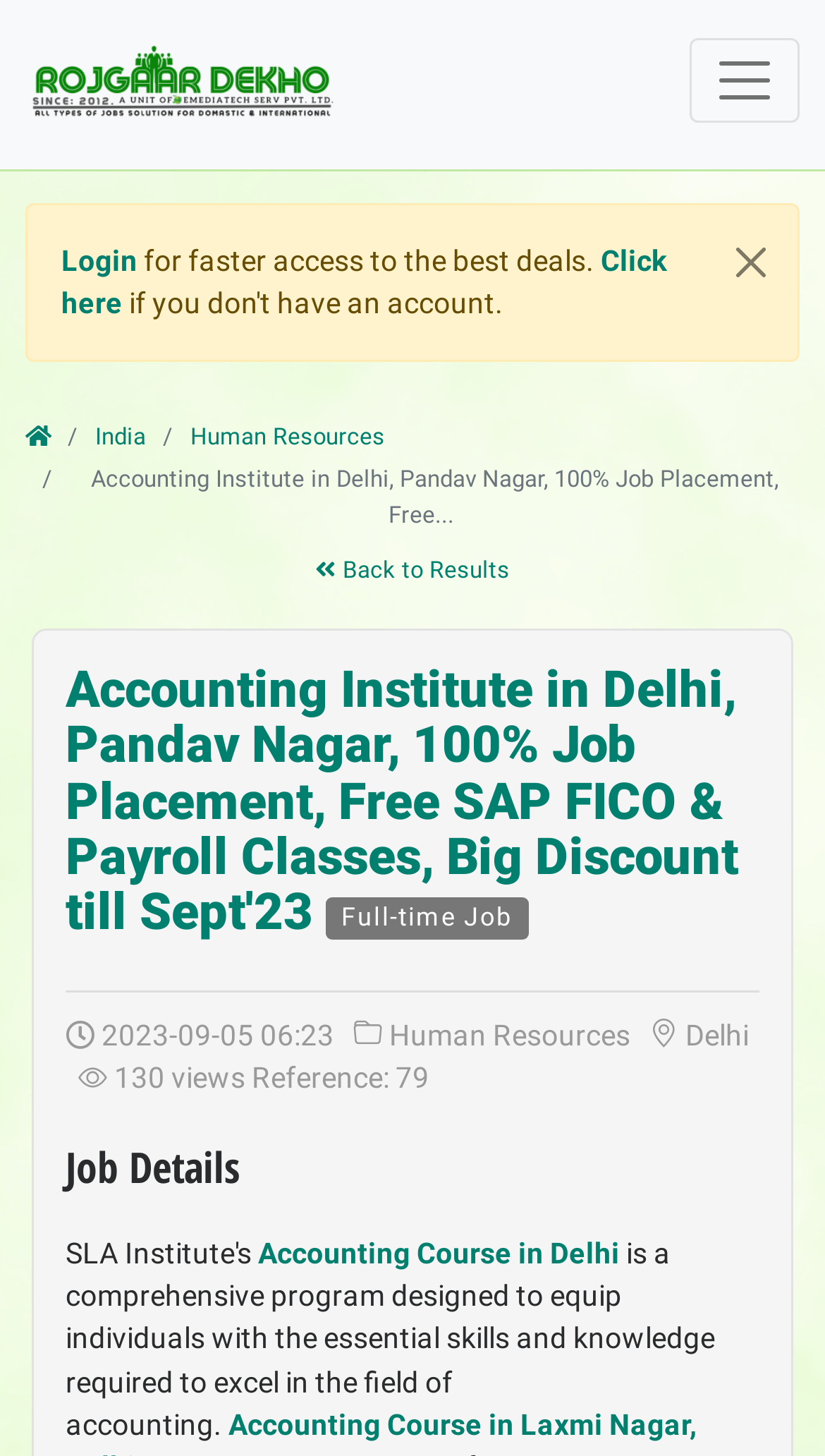Could you indicate the bounding box coordinates of the region to click in order to complete this instruction: "Click the link to Accounting Course in Delhi".

[0.313, 0.848, 0.751, 0.871]